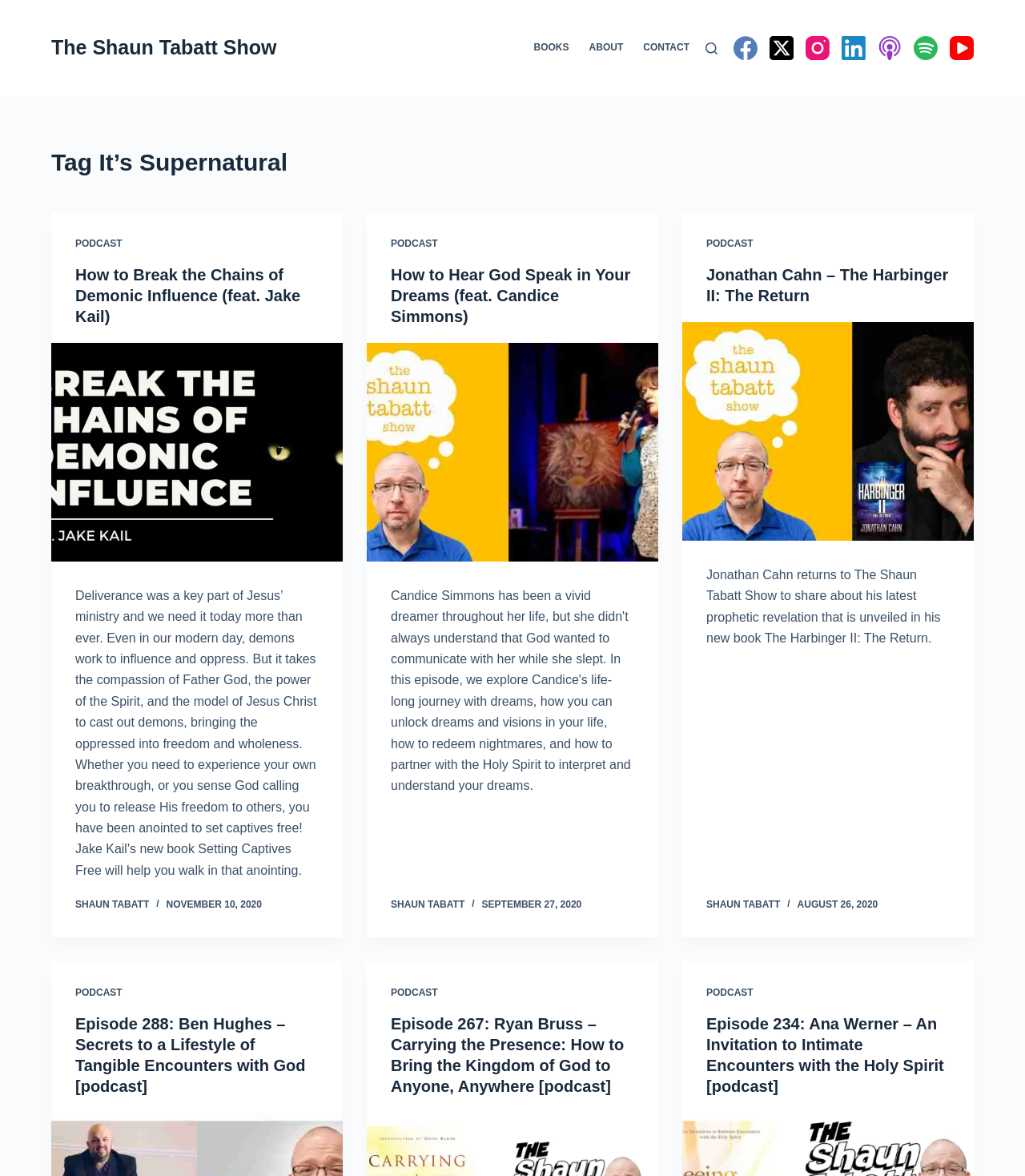Given the element description: "The Shaun Tabatt Show", predict the bounding box coordinates of the UI element it refers to, using four float numbers between 0 and 1, i.e., [left, top, right, bottom].

[0.05, 0.031, 0.27, 0.05]